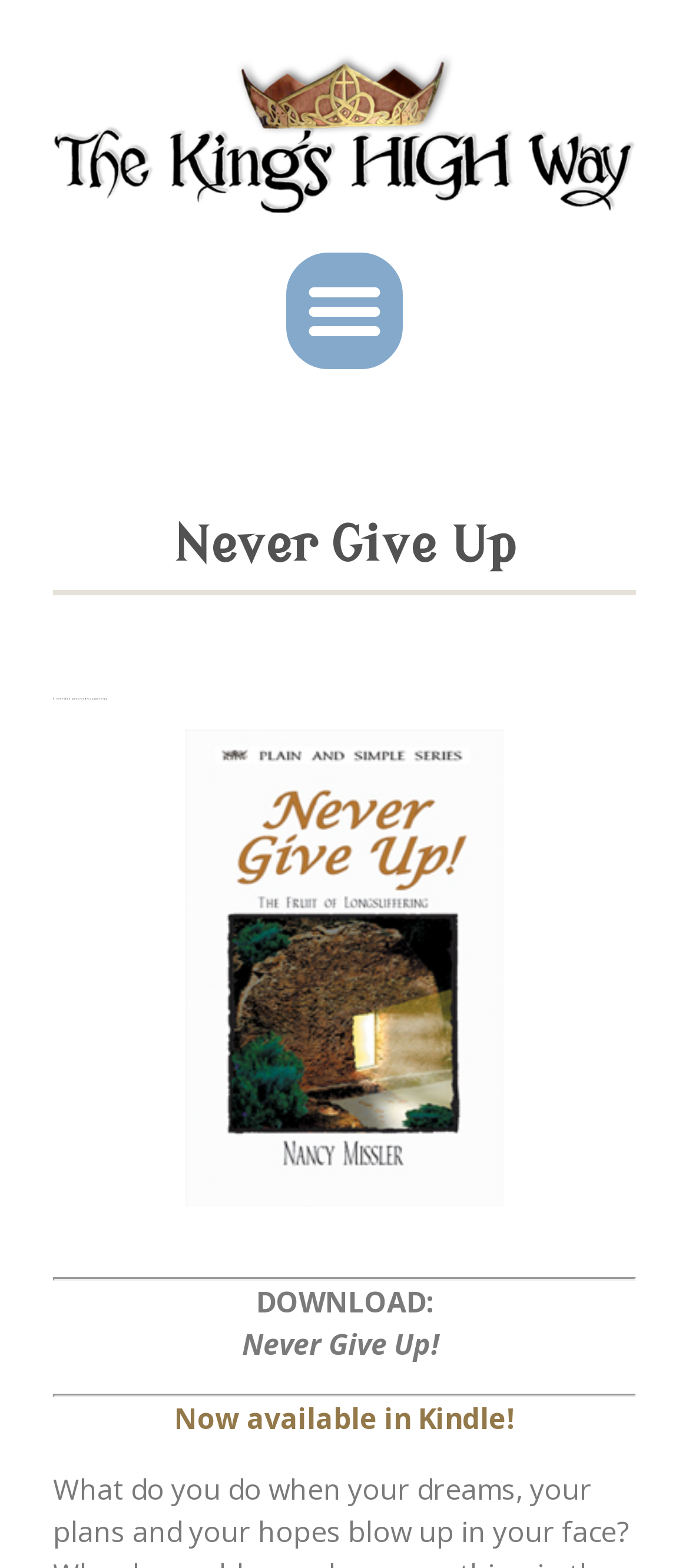Answer the following query concisely with a single word or phrase:
What is the format of the book?

Kindle